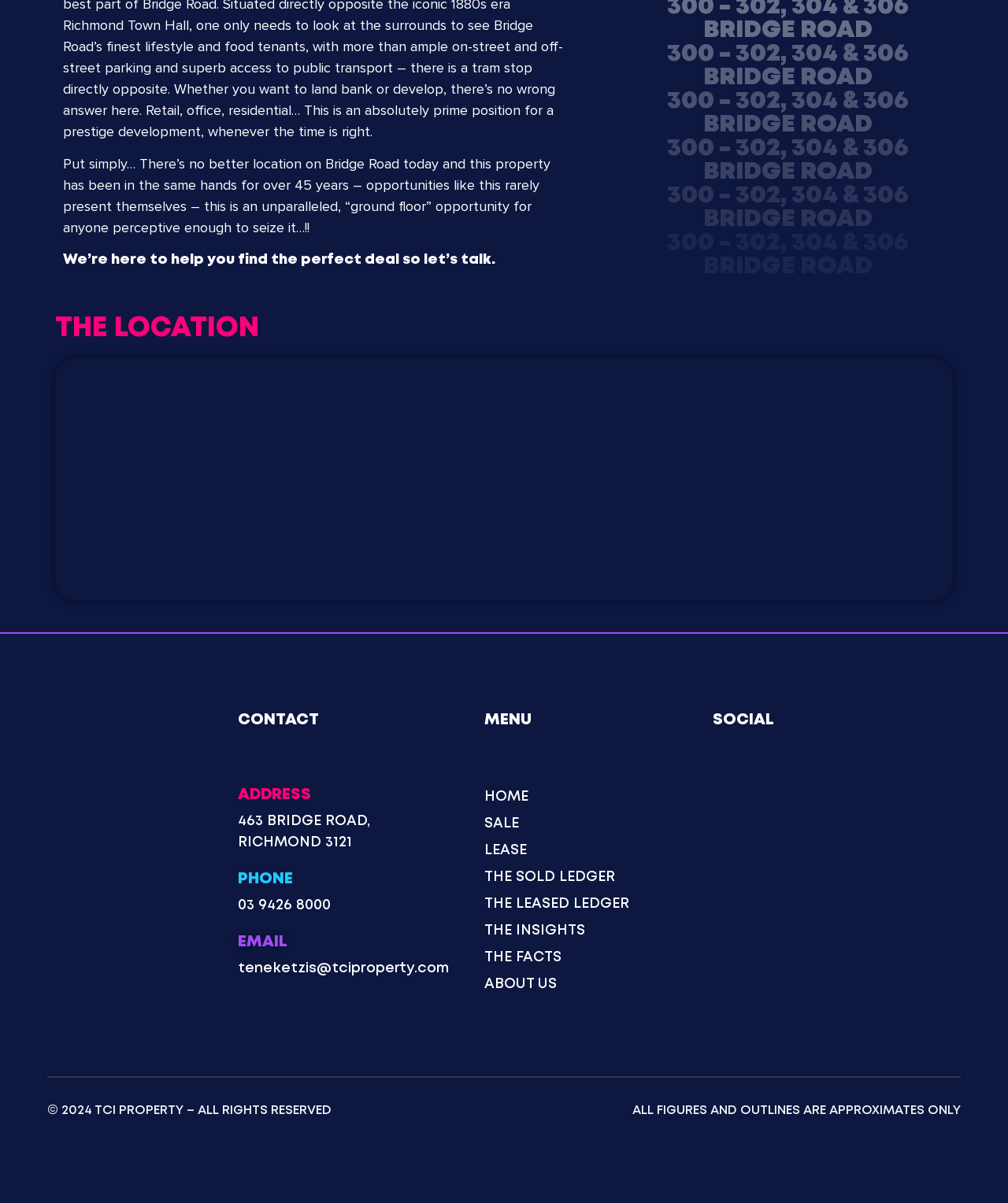Provide the bounding box coordinates of the HTML element described by the text: "Home". The coordinates should be in the format [left, top, right, bottom] with values between 0 and 1.

[0.481, 0.651, 0.649, 0.674]